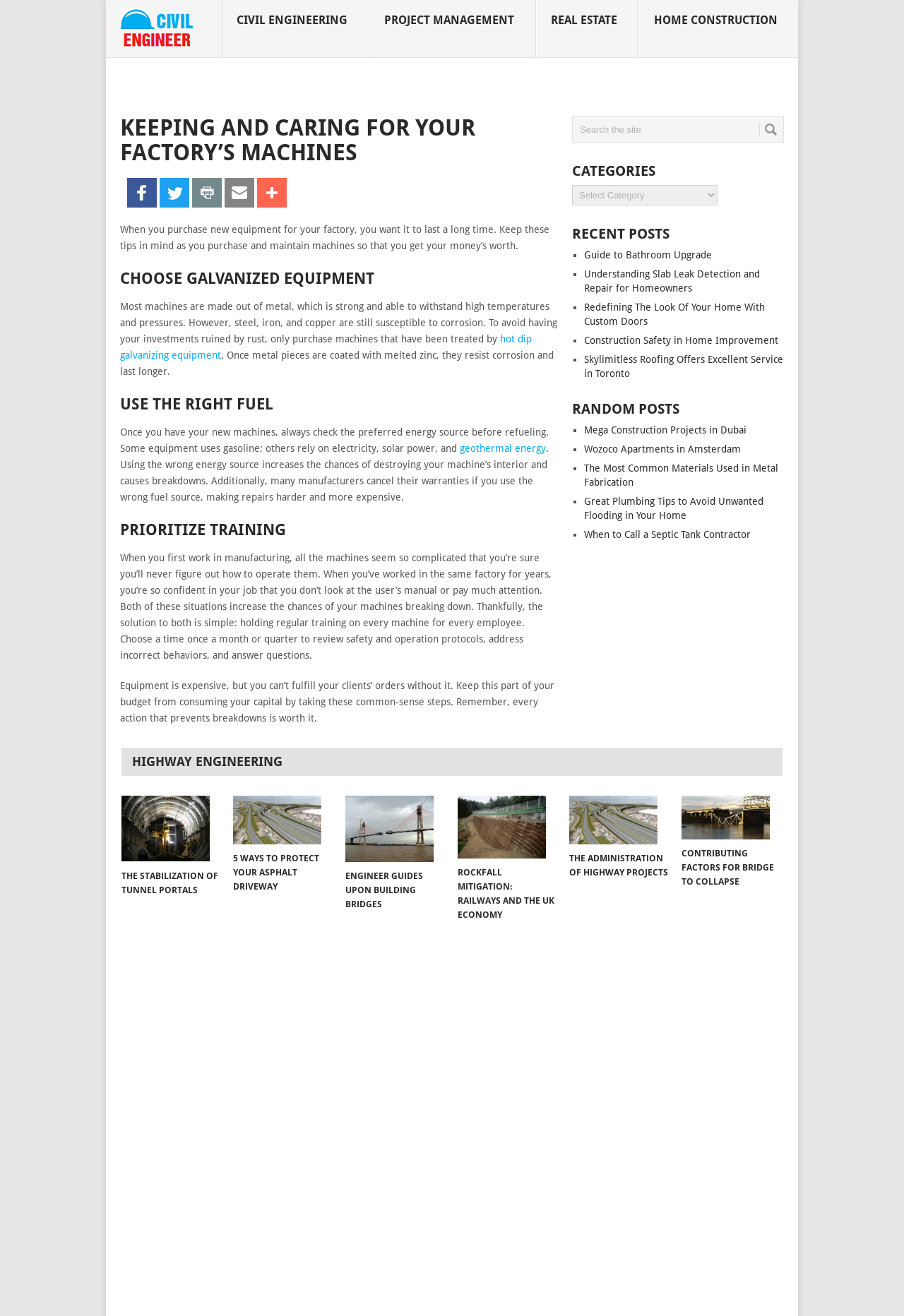Please specify the bounding box coordinates of the element that should be clicked to execute the given instruction: 'Search the site'. Ensure the coordinates are four float numbers between 0 and 1, expressed as [left, top, right, bottom].

[0.633, 0.088, 0.867, 0.108]